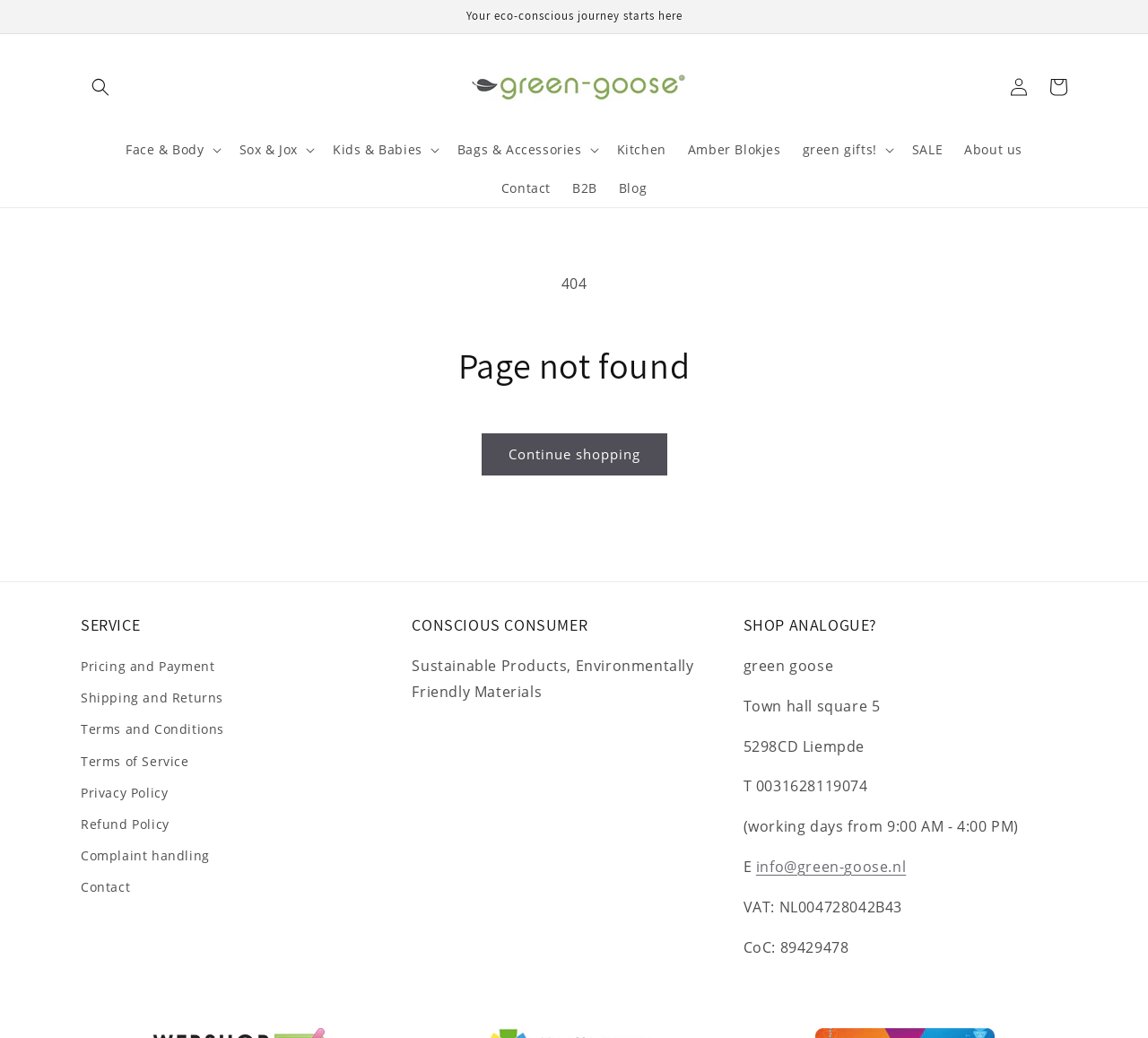Please examine the image and provide a detailed answer to the question: What is the category of products under 'Face & Body'?

The category of products under 'Face & Body' is not specified on the webpage. However, it can be inferred that it is related to eco-conscious products based on the website's theme and the other categories listed, such as 'Sox & Jox' and 'Kids & Babies'.